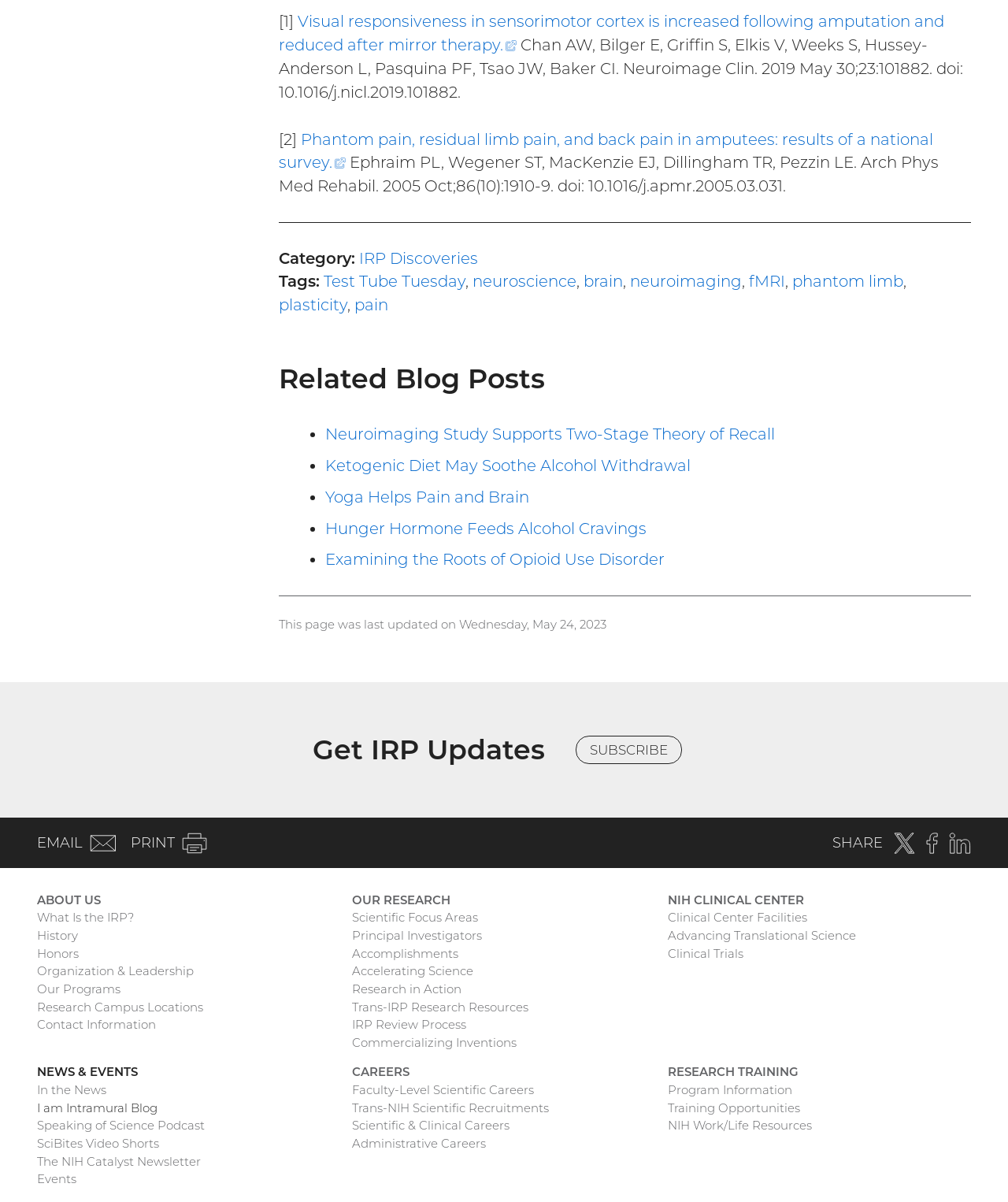Give a one-word or short-phrase answer to the following question: 
What is the last updated date of the current webpage?

Wednesday, May 24, 2023